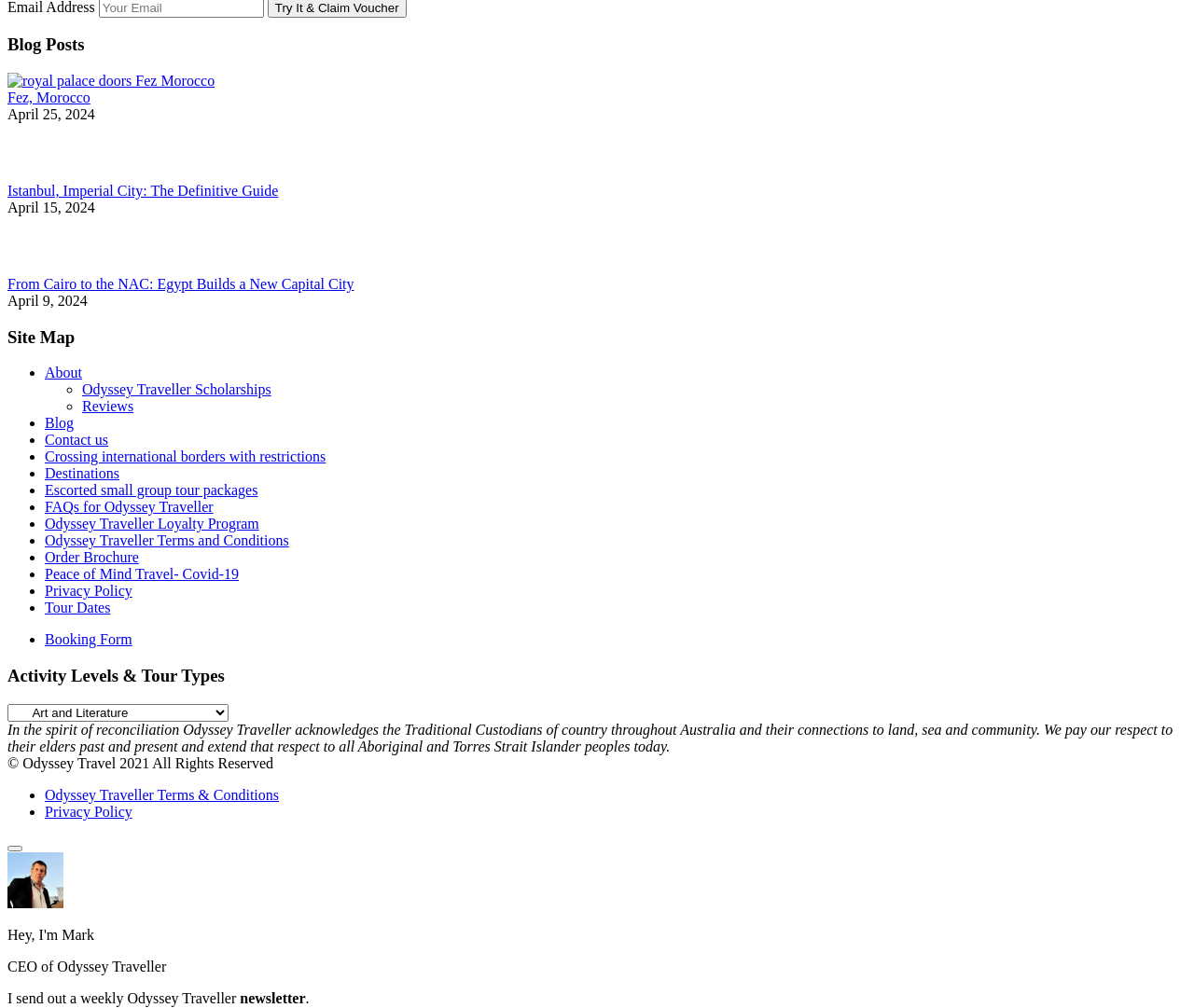What is the date of the blog post 'Fez, Morocco'?
Look at the image and construct a detailed response to the question.

The date of the blog post 'Fez, Morocco' can be found next to the title of the post, which is 'April 25, 2024'.